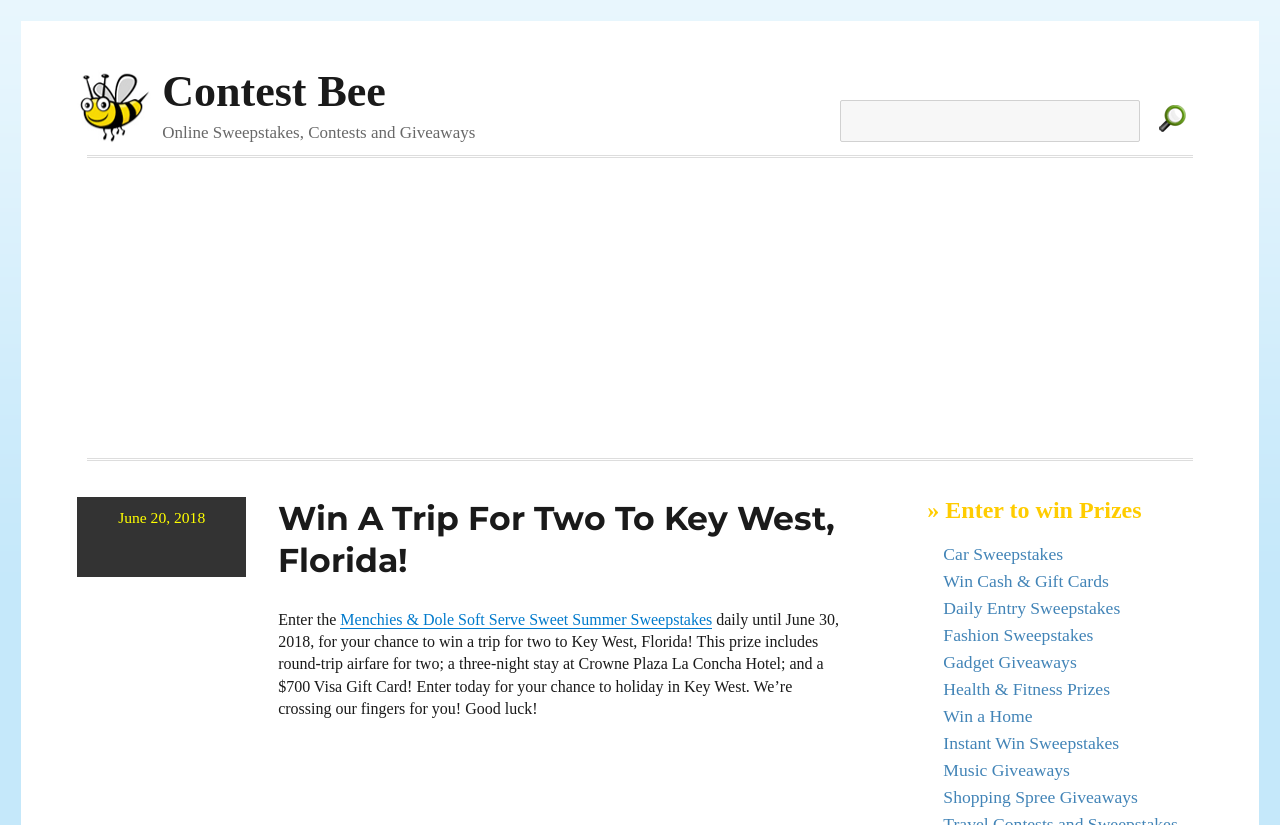With reference to the screenshot, provide a detailed response to the question below:
What is the sweepstakes prize?

The prize includes round-trip airfare for two, a three-night stay at Crowne Plaza La Concha Hotel, and a $700 Visa Gift Card, as described in the sweepstakes description.